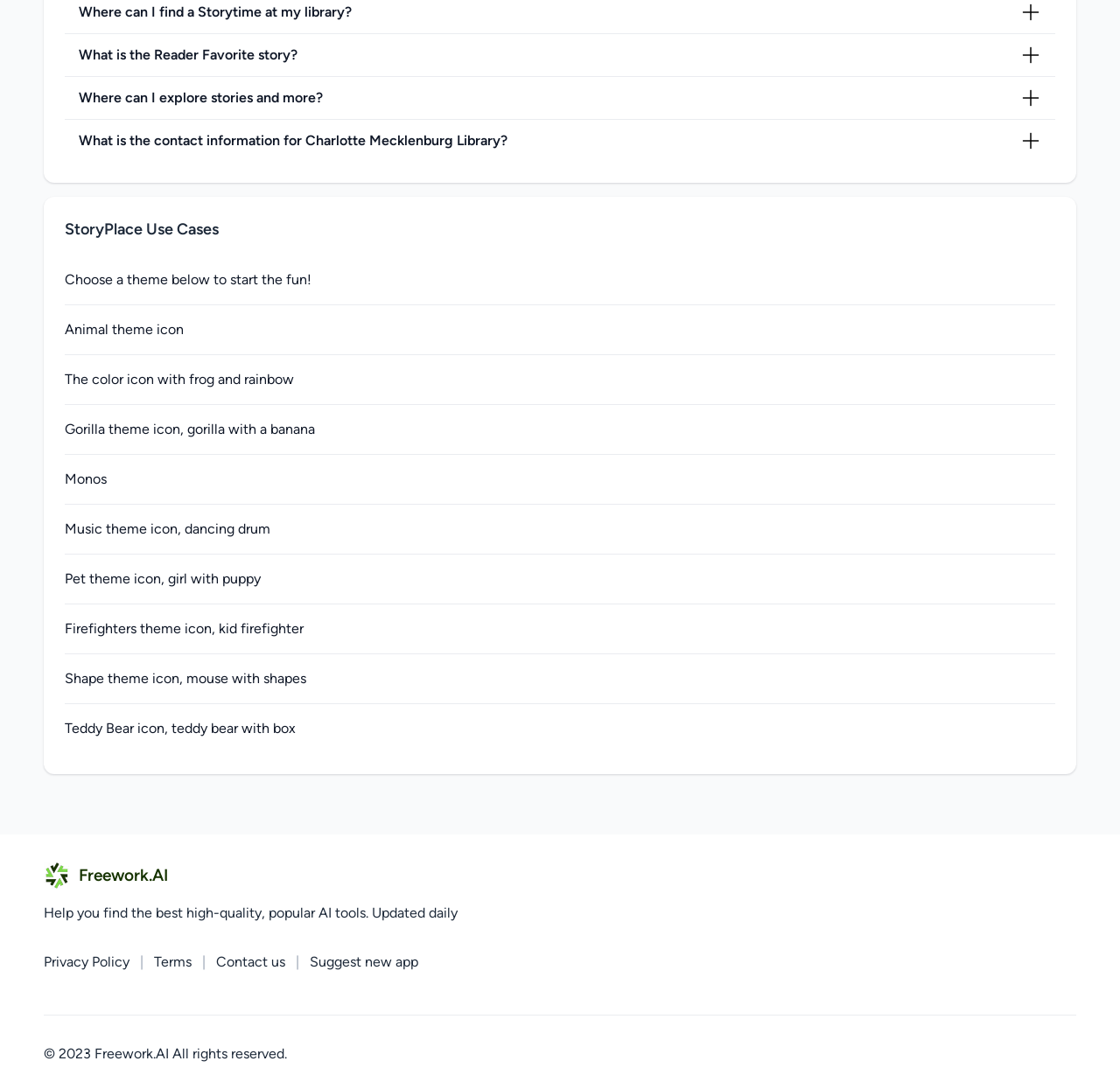Please answer the following question as detailed as possible based on the image: 
What is the name of the website?

The link element 'home logo Freework.AI' suggests that the name of the website is Freework.AI.